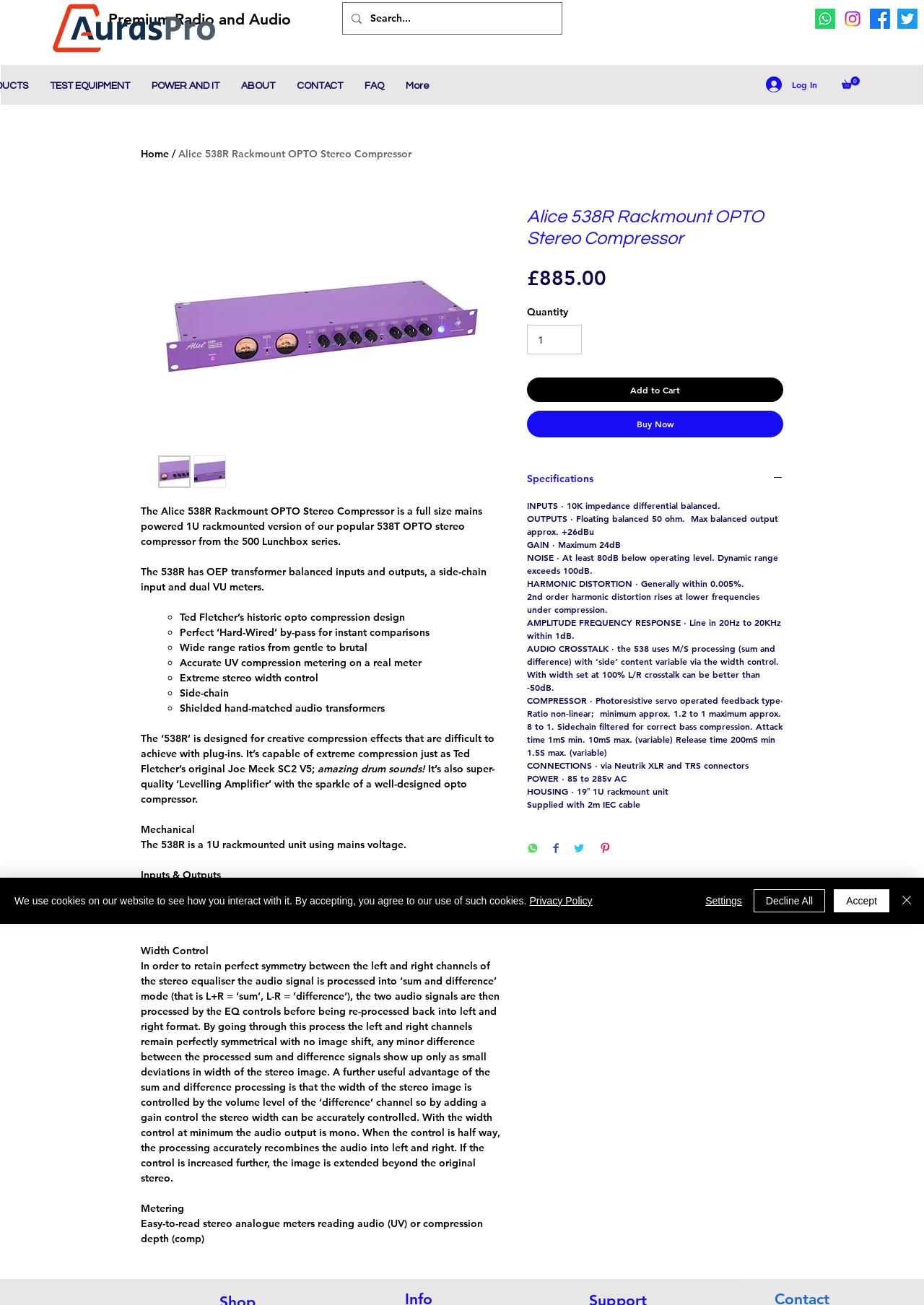Provide an in-depth caption for the webpage.

The webpage is about the Alice 538R Rackmount OPTO Stereo Compressor, a 1U product designed for creative compression effects. At the top, there is an AurasPro logo on the left and a search bar on the right, accompanied by social media icons. Below the logo, there is a heading that reads "Premium Radio and Audio". 

On the left side, there is a navigation menu with links to "TEST EQUIPMENT", "POWER AND IT", "ABOUT", "CONTACT", "FAQ", and "More". On the right side, there are buttons for "Log In" and "Cart with 0 items". 

The main content of the webpage is an article about the Alice 538R Rackmount OPTO Stereo Compressor. It starts with a heading and a brief description of the product. Below the description, there is an image of the product. 

The article then lists the features of the product, including its OEP transformer balanced inputs and outputs, side-chain input, and dual VU meters. The features are presented in a list with bullet points, each preceded by a list marker. 

After the list of features, there is a section that describes the product's mechanical aspects, including its 1U rackmounted design and mains voltage power supply. The section also mentions the product's inputs and outputs, including transformer balanced inputs and outputs and a side-chain input via a 6.35mm stereo TRS connector. 

The next section is about the product's width control, which allows for accurate control of the stereo image. The section explains the process of sum and difference mode processing and how it retains perfect symmetry between the left and right channels. 

The article then discusses the product's metering, which includes easy-to-read stereo analogue meters that read audio or compression depth. 

At the bottom of the article, there is a section with the product's price, quantity, and buttons to "Add to Cart" and "Buy Now". There is also a button to view the product's specifications, which expands to show a list of technical details.